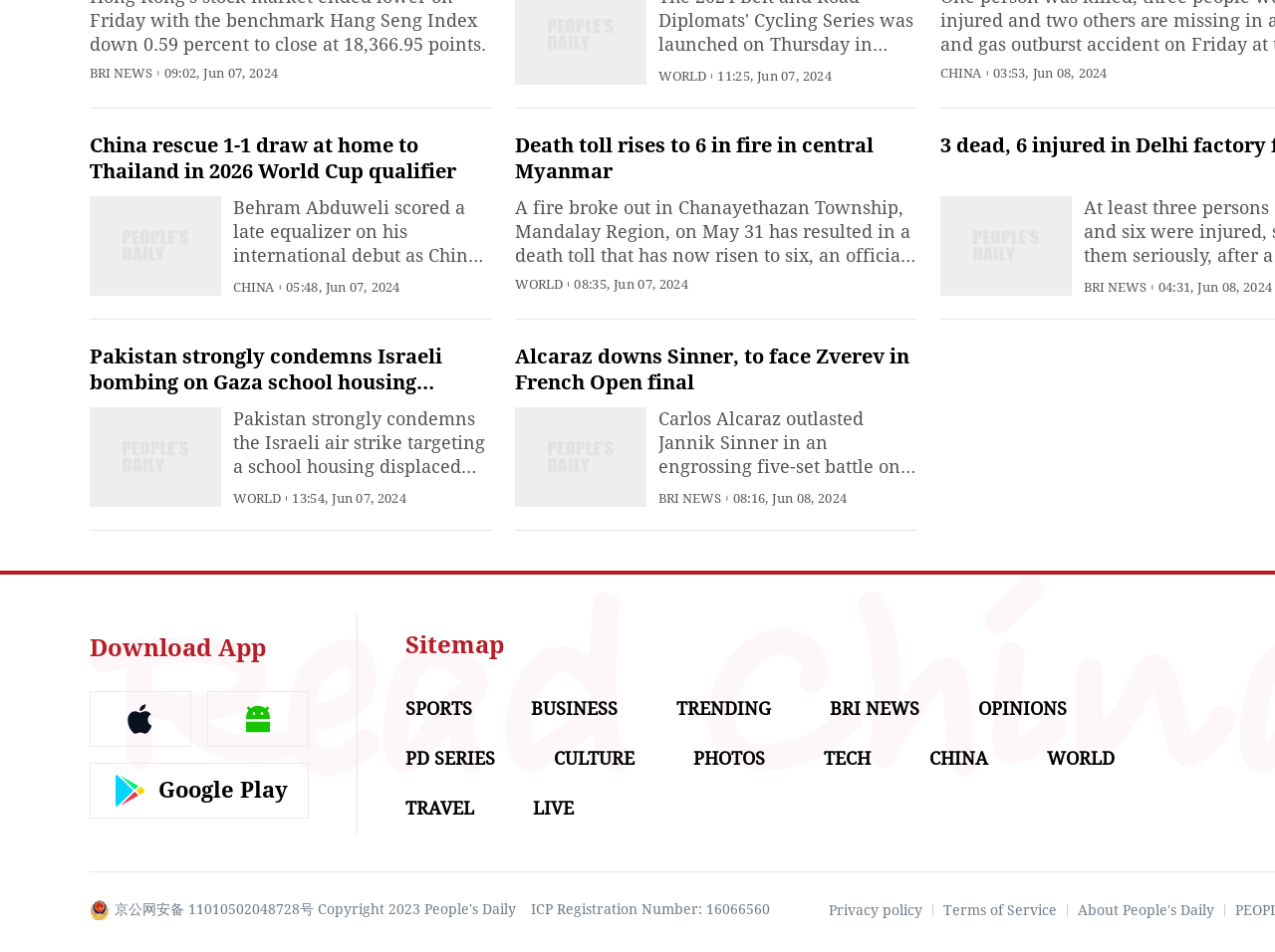Please identify the bounding box coordinates of the element's region that needs to be clicked to fulfill the following instruction: "View the SPORTS section". The bounding box coordinates should consist of four float numbers between 0 and 1, i.e., [left, top, right, bottom].

[0.318, 0.733, 0.37, 0.755]